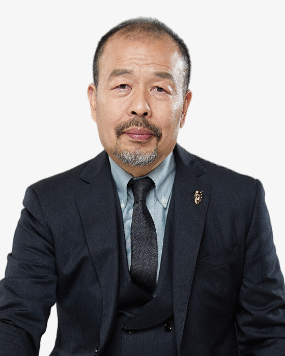What is the color of Jiang Tianwu's suit? Examine the screenshot and reply using just one word or a brief phrase.

Navy